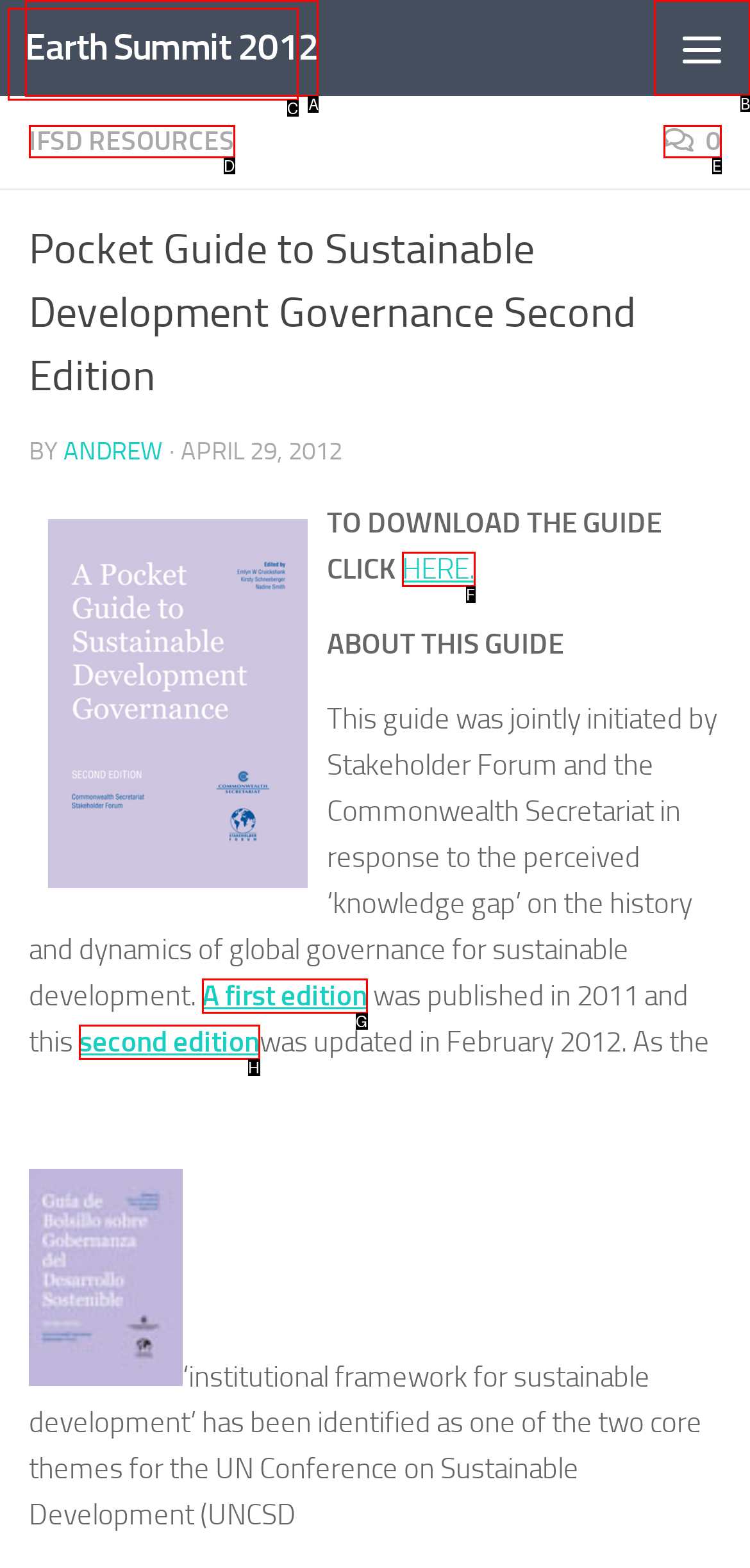Point out the letter of the HTML element you should click on to execute the task: Click the 'Menu' button
Reply with the letter from the given options.

B